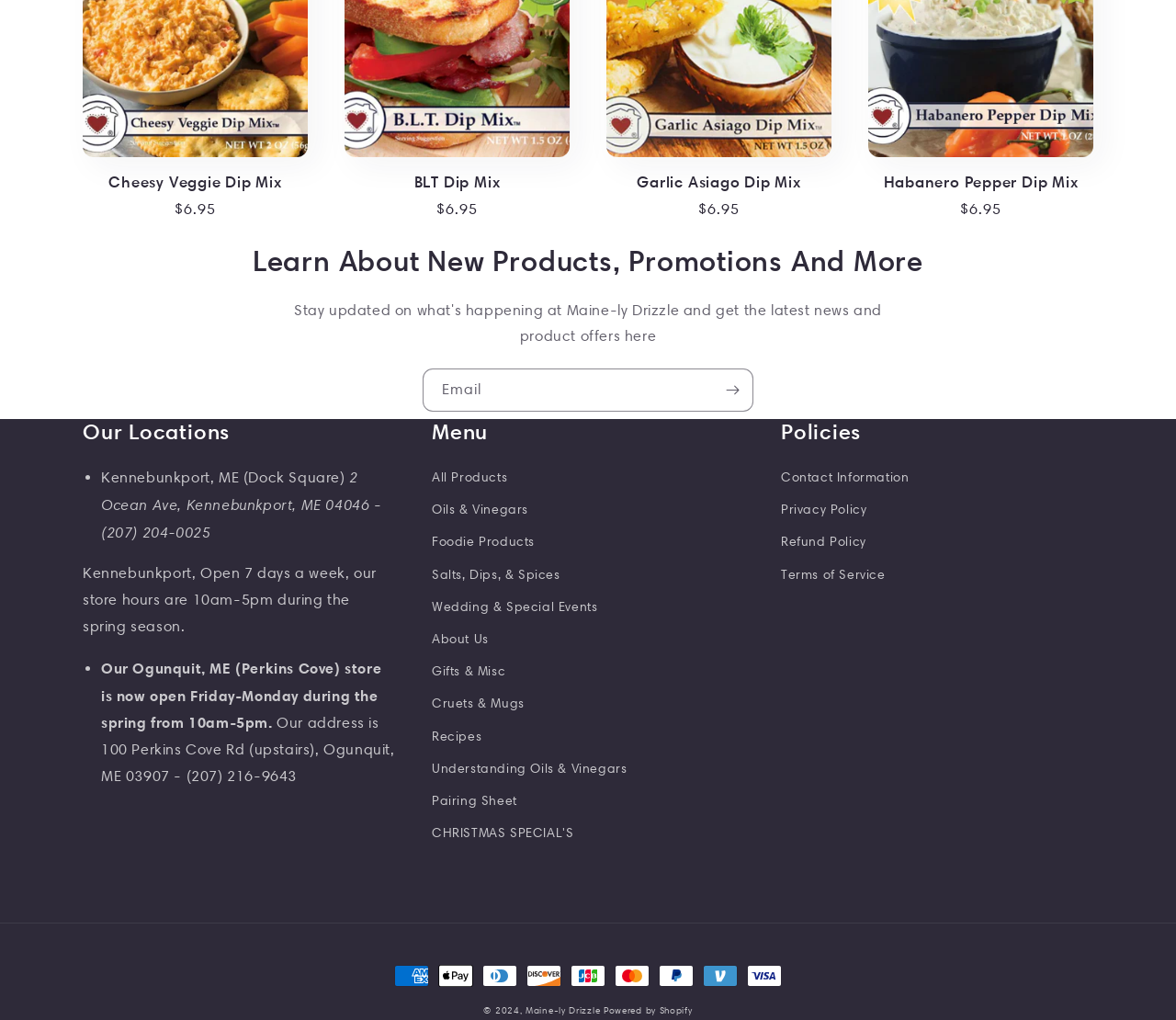Use a single word or phrase to answer the question:
What is the address of the Kennebunkport, ME store?

2 Ocean Ave, Kennebunkport, ME 04046